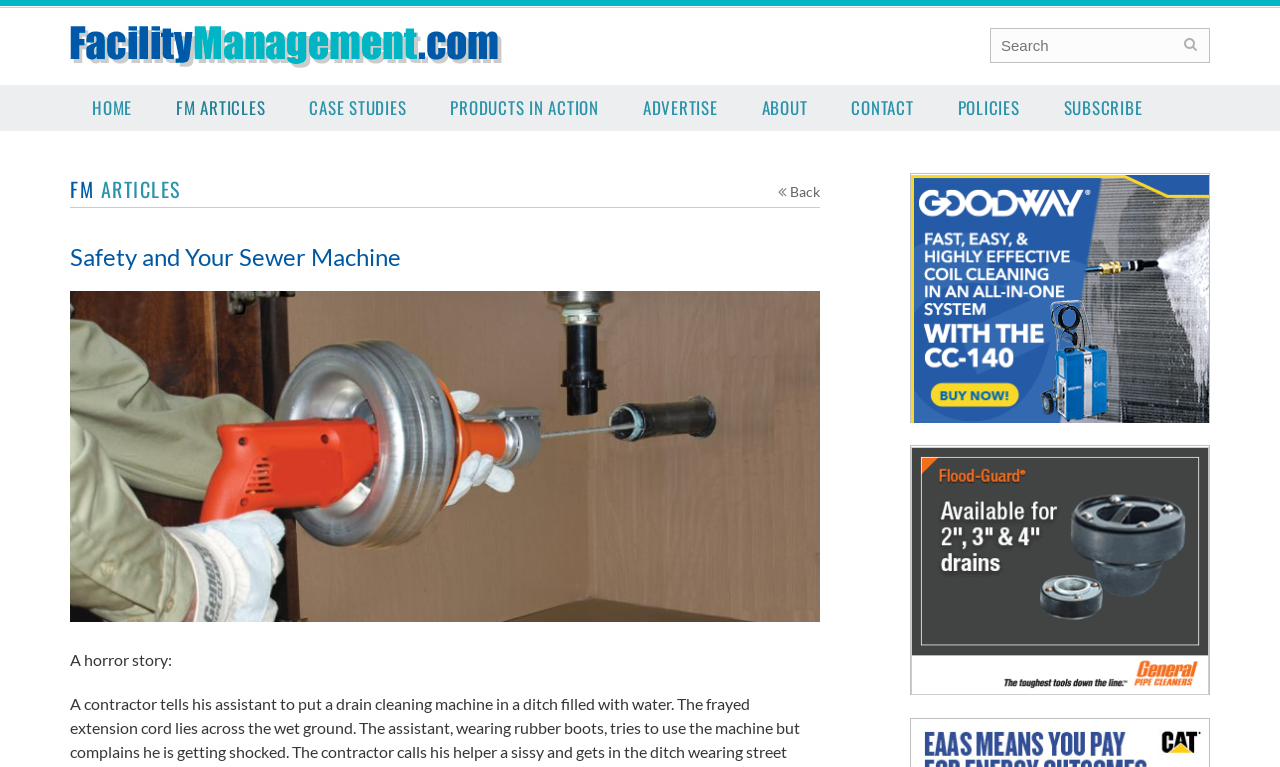What is the first word of the text below the image?
Provide a detailed answer to the question using information from the image.

The first word of the text below the image is 'A', which is part of the sentence 'A horror story:', located below the image of the machine, with a bounding box coordinate of [0.055, 0.848, 0.134, 0.873].